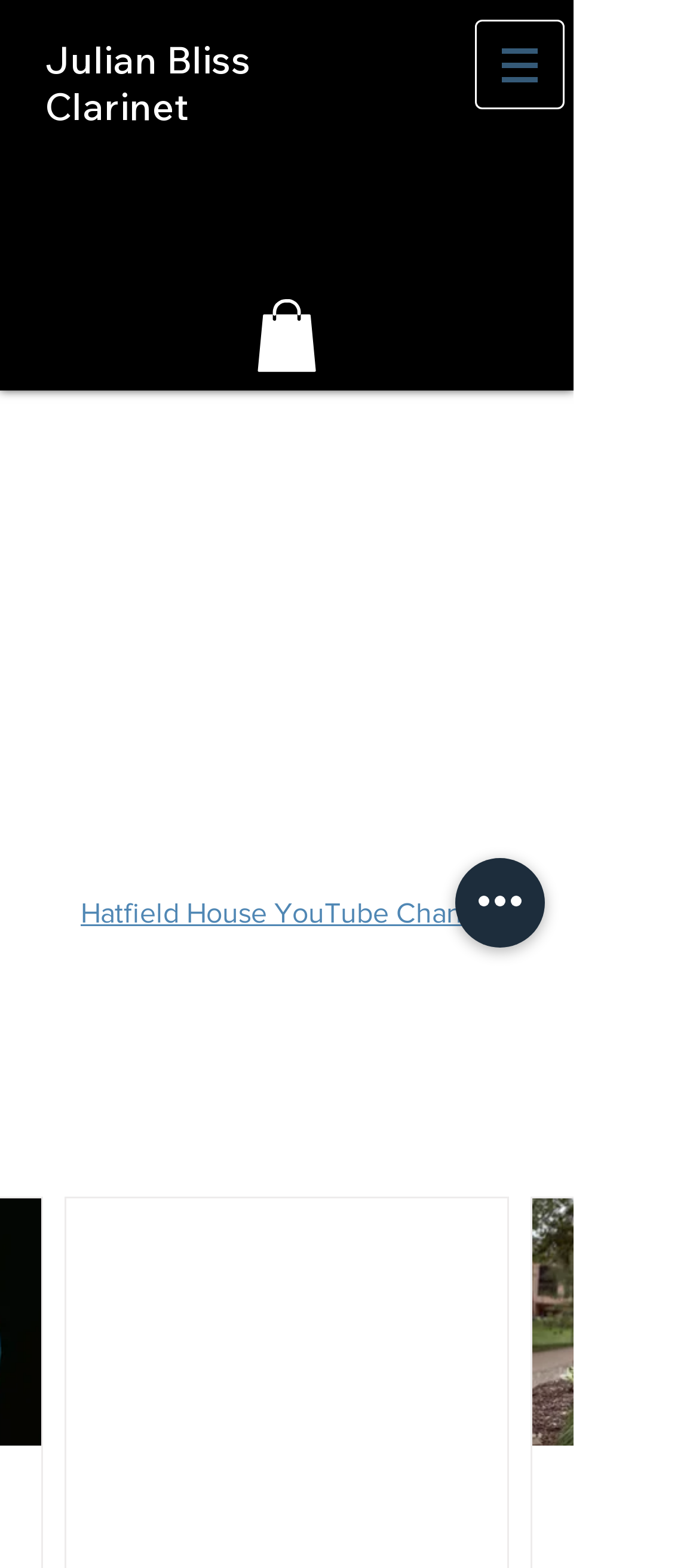What is the channel name mentioned on the webpage?
Based on the visual information, provide a detailed and comprehensive answer.

I found the answer by looking at the link 'Hatfield House YouTube Channel' which suggests that this is the name of the YouTube channel mentioned on the webpage.